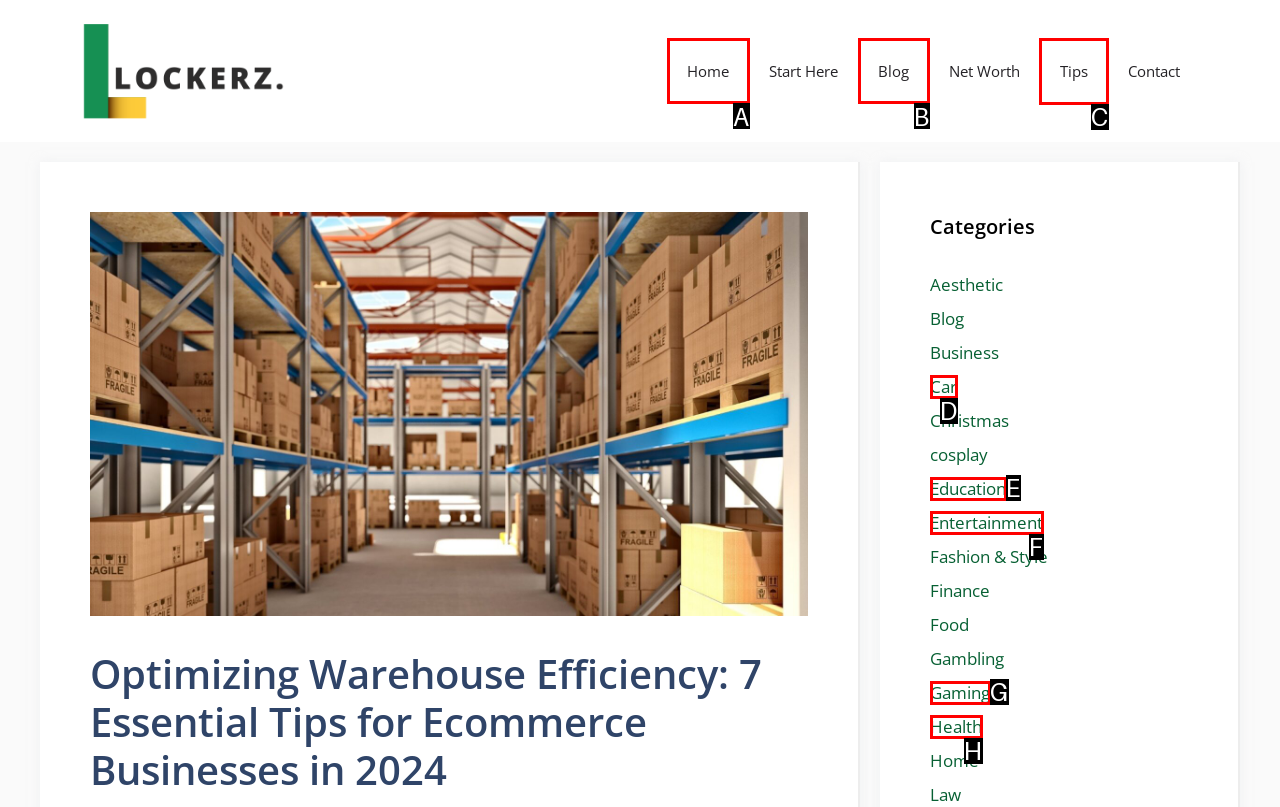Select the letter of the UI element that matches this task: Explore the 'Tips' section
Provide the answer as the letter of the correct choice.

C